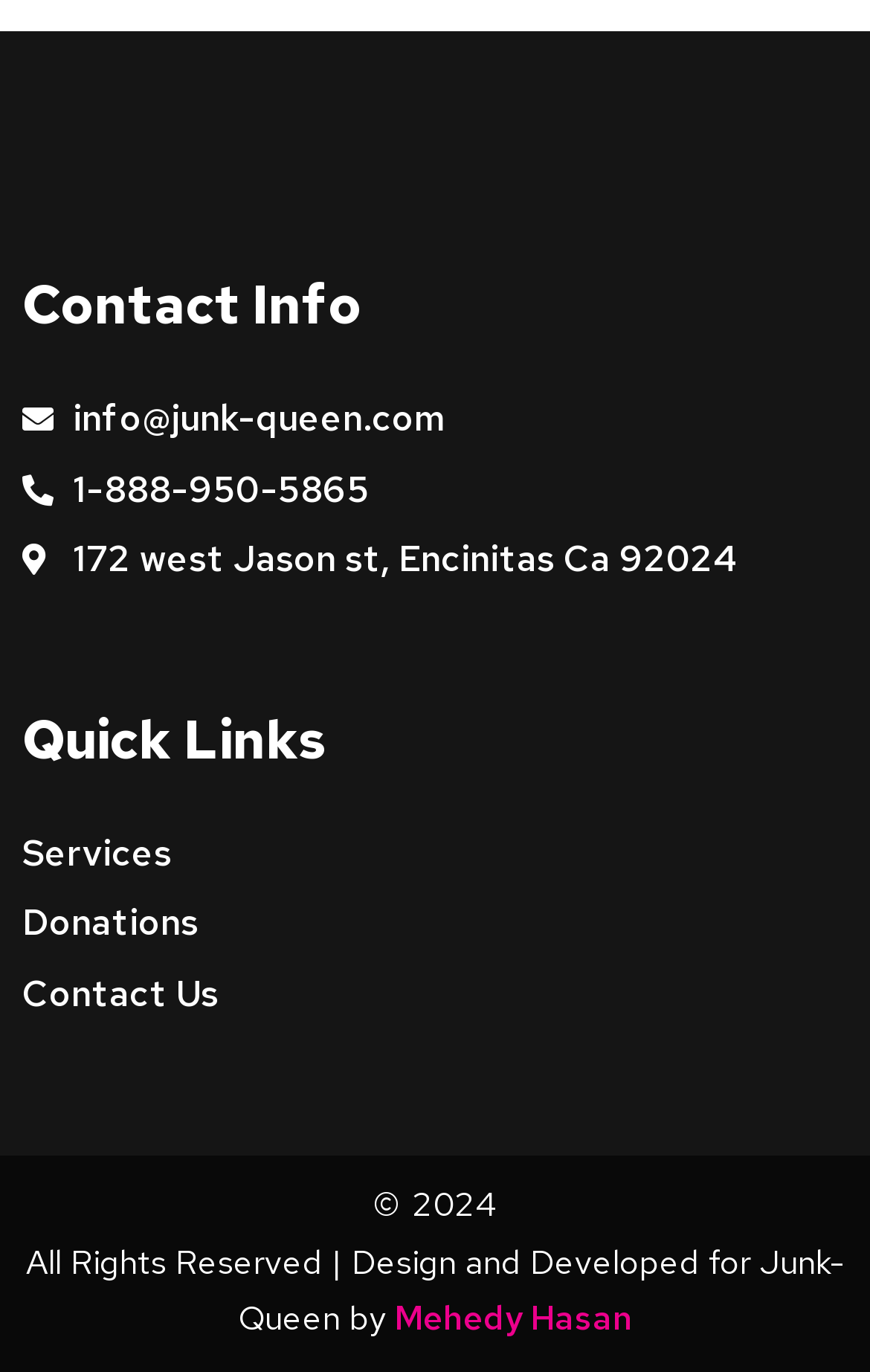Give a one-word or one-phrase response to the question: 
What is the address of Junk-Queen?

172 west Jason st, Encinitas Ca 92024